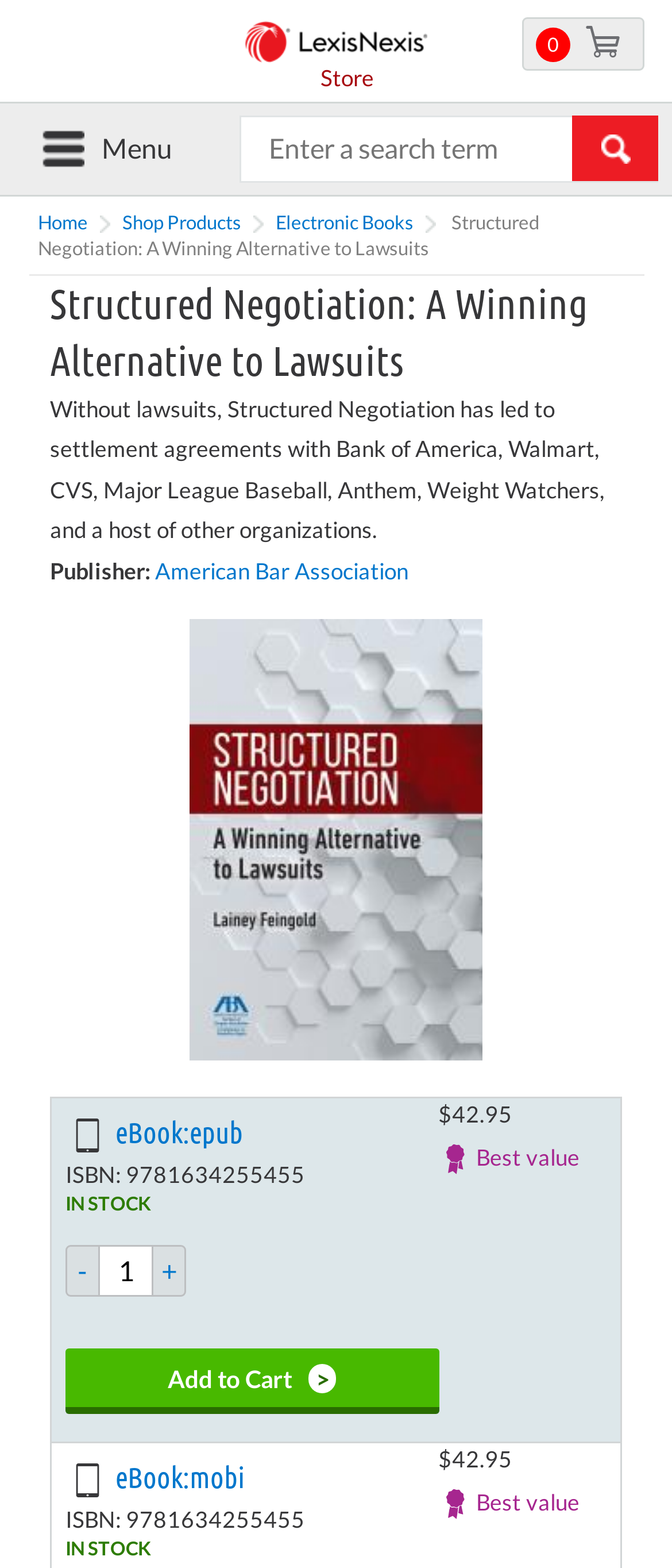Please respond to the question using a single word or phrase:
Is this book in stock?

Yes